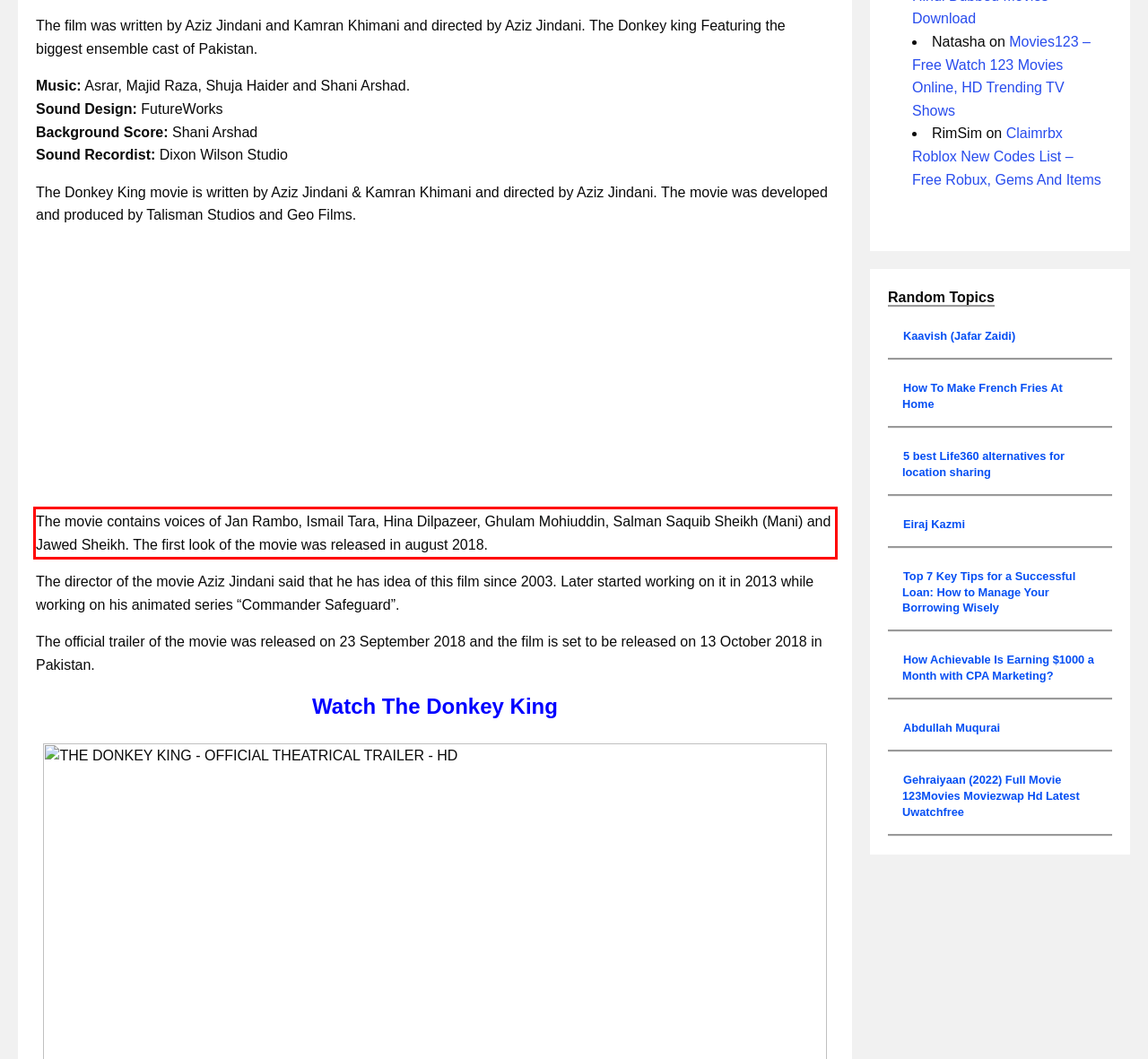The screenshot you have been given contains a UI element surrounded by a red rectangle. Use OCR to read and extract the text inside this red rectangle.

The movie contains voices of Jan Rambo, Ismail Tara, Hina Dilpazeer, Ghulam Mohiuddin, Salman Saquib Sheikh (Mani) and Jawed Sheikh. The first look of the movie was released in august 2018.